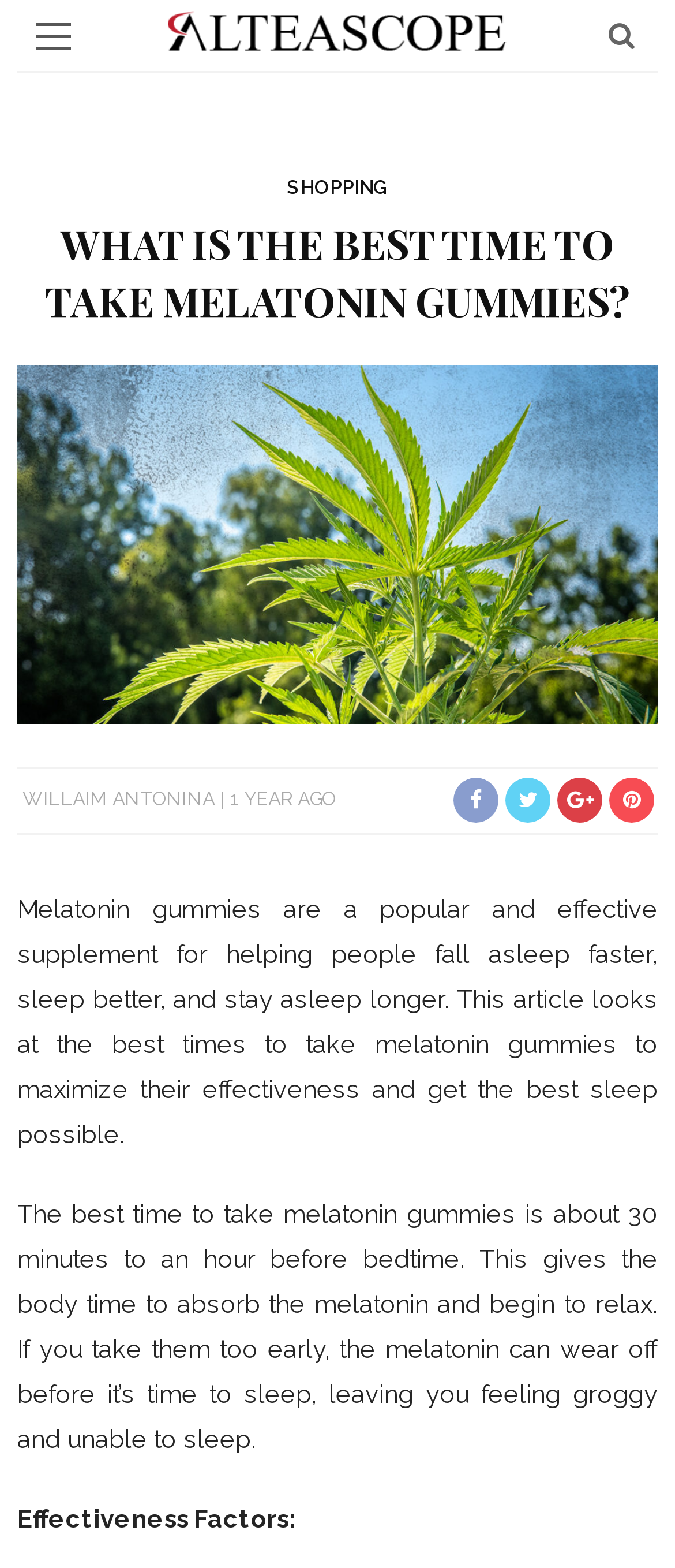Refer to the image and answer the question with as much detail as possible: What is the purpose of melatonin gummies?

According to the webpage, melatonin gummies are a popular and effective supplement for helping people fall asleep faster, sleep better, and stay asleep longer.